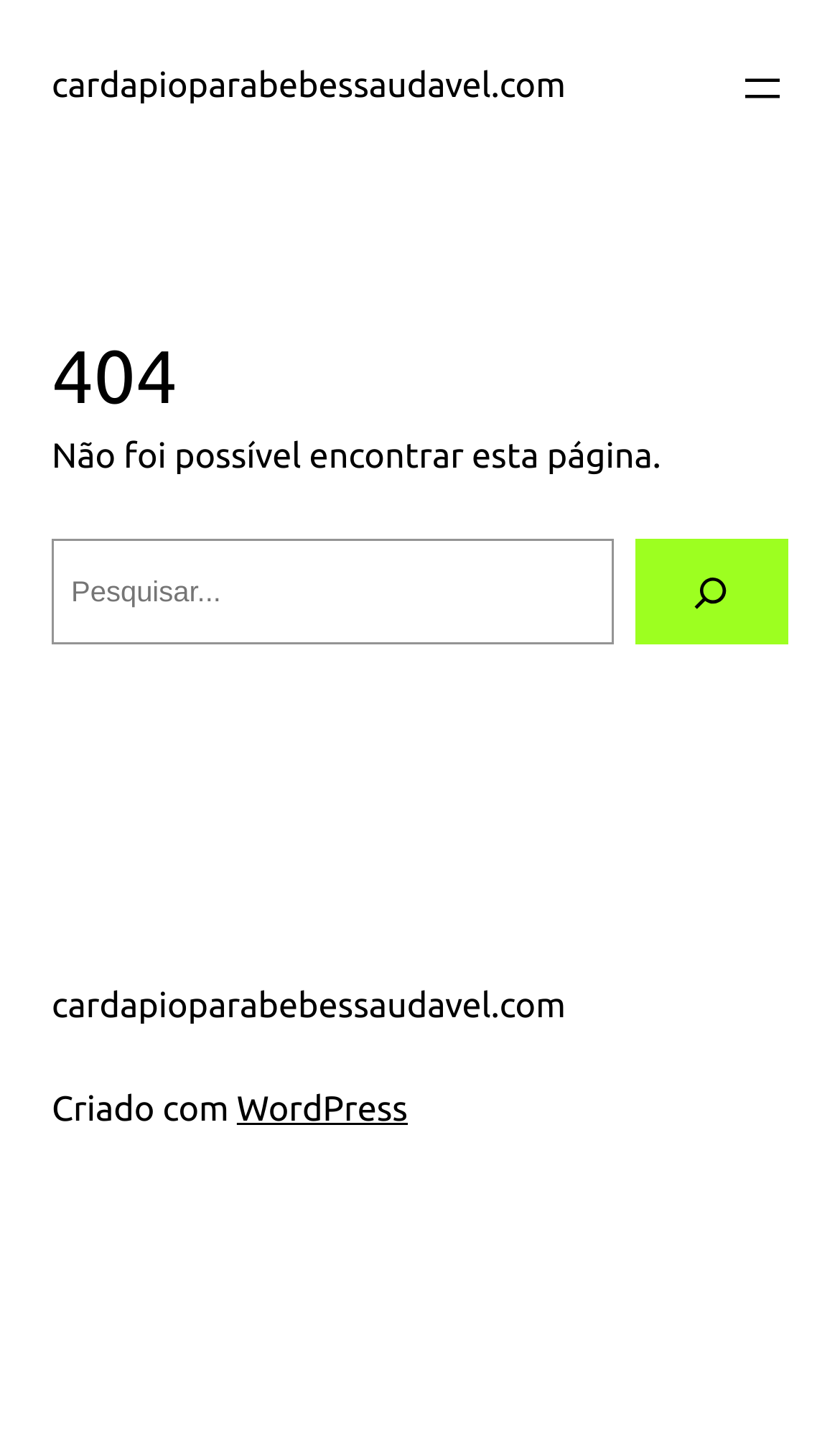Based on the element description, predict the bounding box coordinates (top-left x, top-left y, bottom-right x, bottom-right y) for the UI element in the screenshot: WordPress

[0.282, 0.762, 0.485, 0.789]